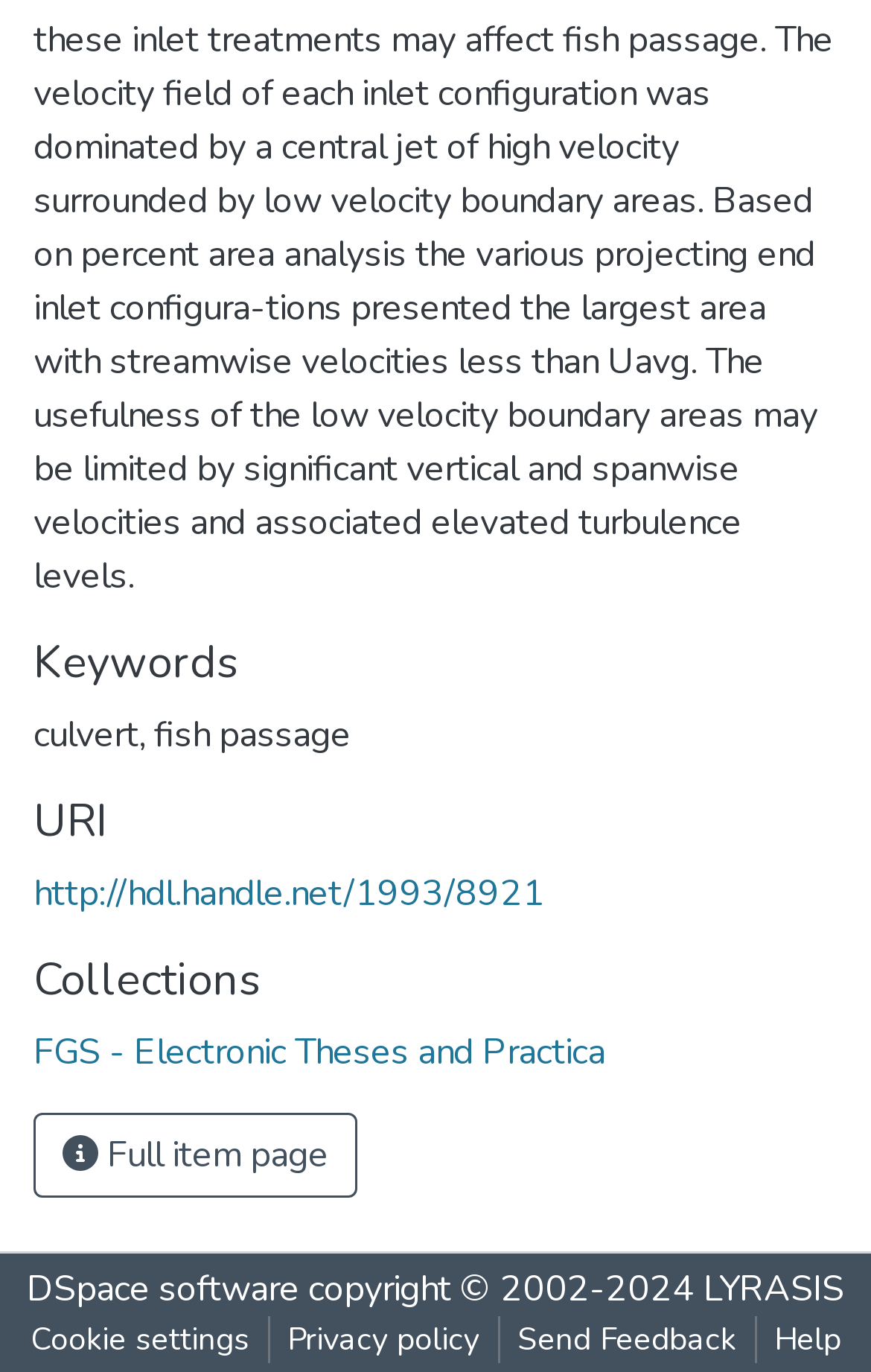What is the name of the software?
Look at the screenshot and give a one-word or phrase answer.

DSpace